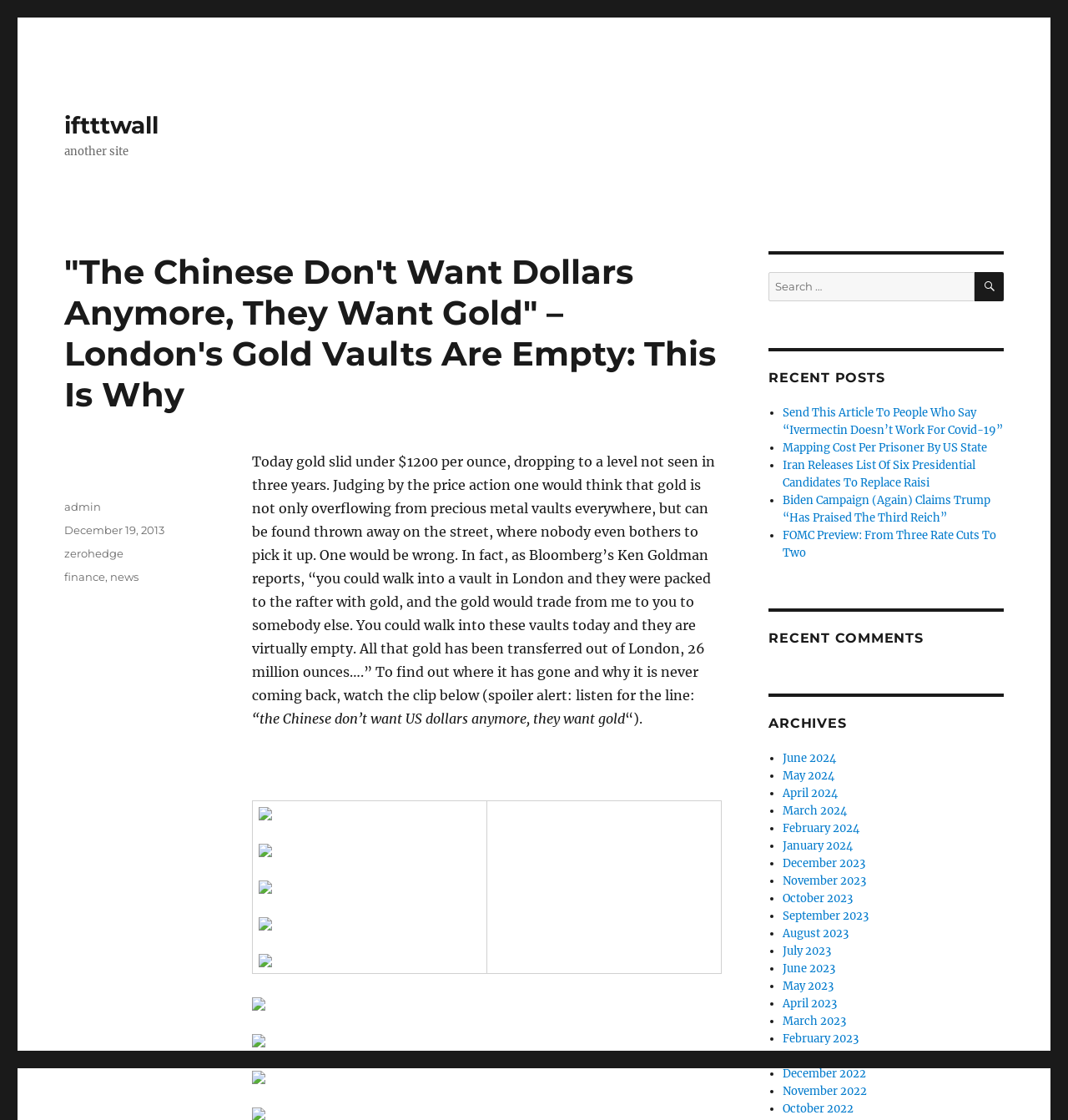Find and provide the bounding box coordinates for the UI element described here: "December 19, 2013". The coordinates should be given as four float numbers between 0 and 1: [left, top, right, bottom].

[0.06, 0.467, 0.154, 0.479]